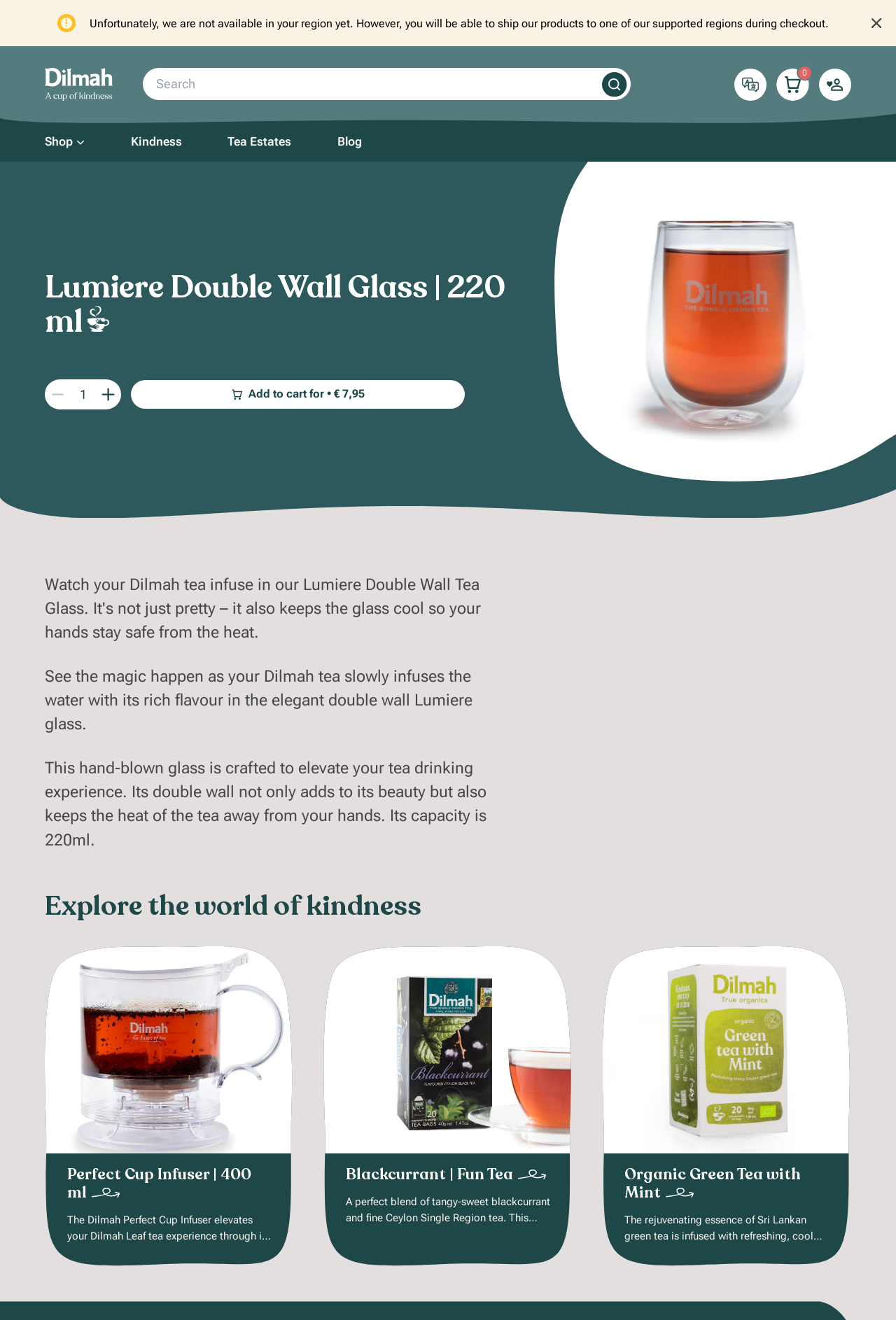Please give a concise answer to this question using a single word or phrase: 
What is the brand logo of the website?

Dilmah